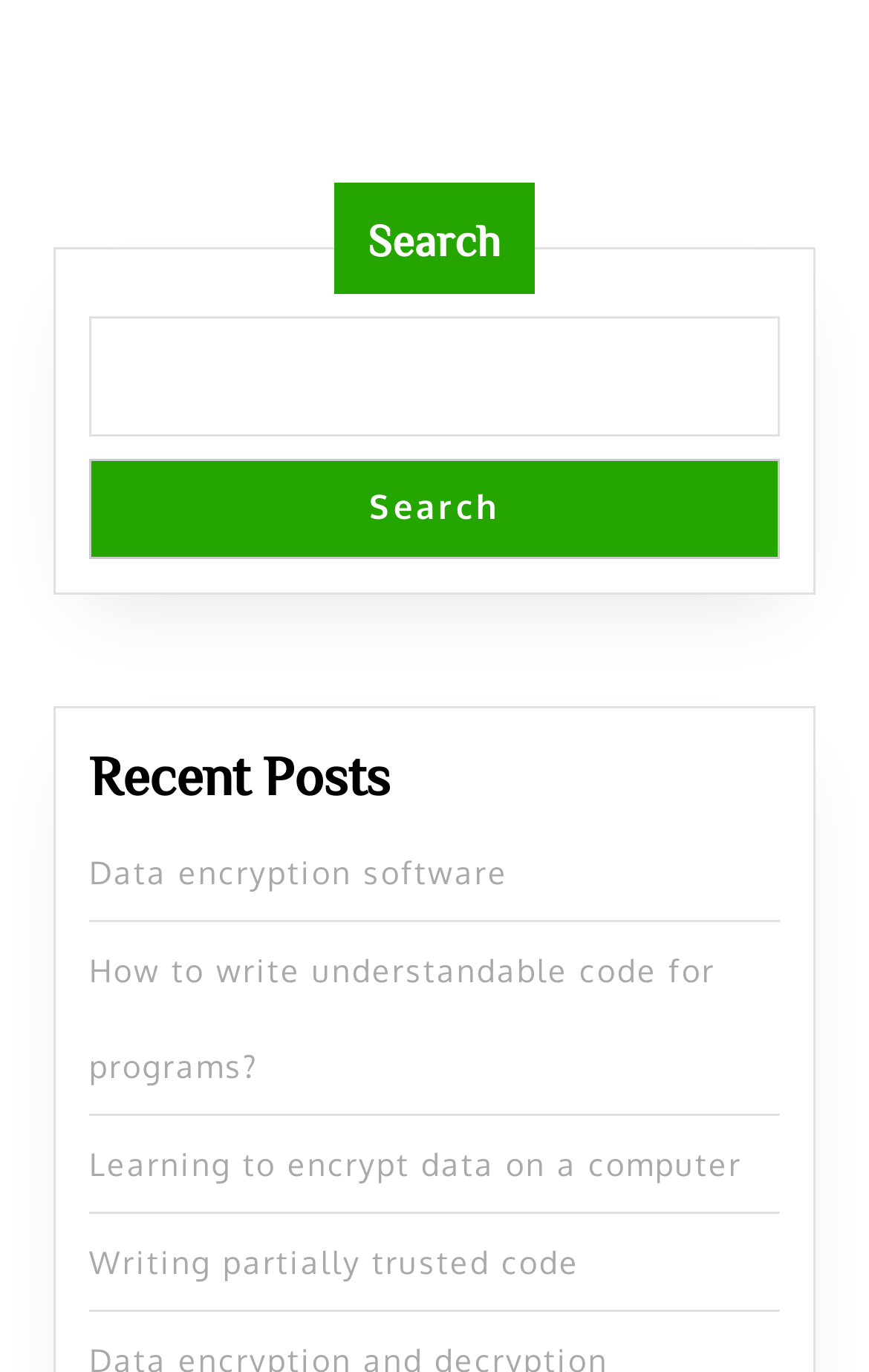How many links are there under 'Recent Posts'?
Please answer the question with as much detail and depth as you can.

Under the heading 'Recent Posts', there are four links listed, which are 'Data encryption software', 'How to write understandable code for programs?', 'Learning to encrypt data on a computer', and 'Writing partially trusted code'.